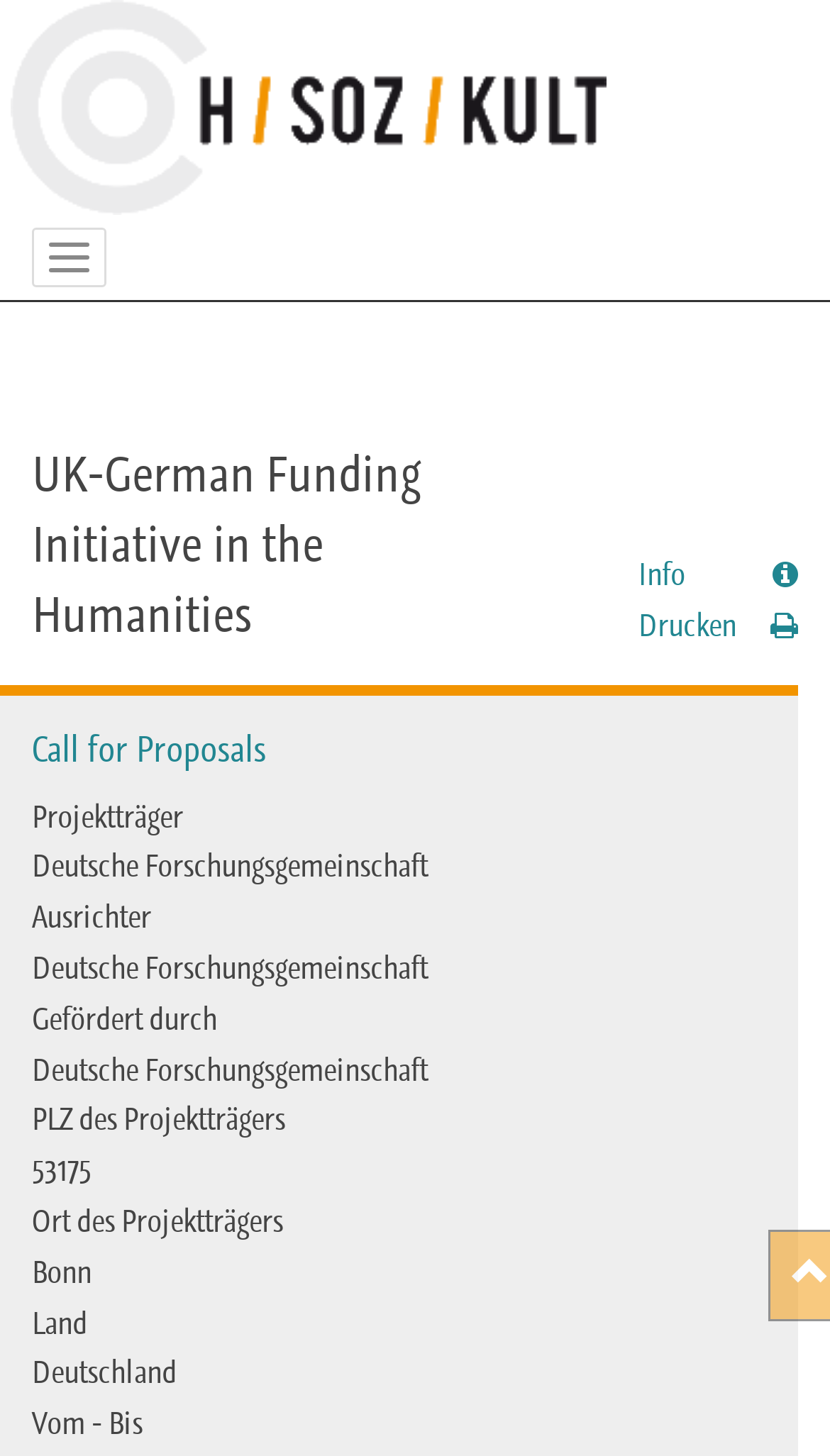Using the description "Drucken", predict the bounding box of the relevant HTML element.

[0.769, 0.415, 0.887, 0.445]